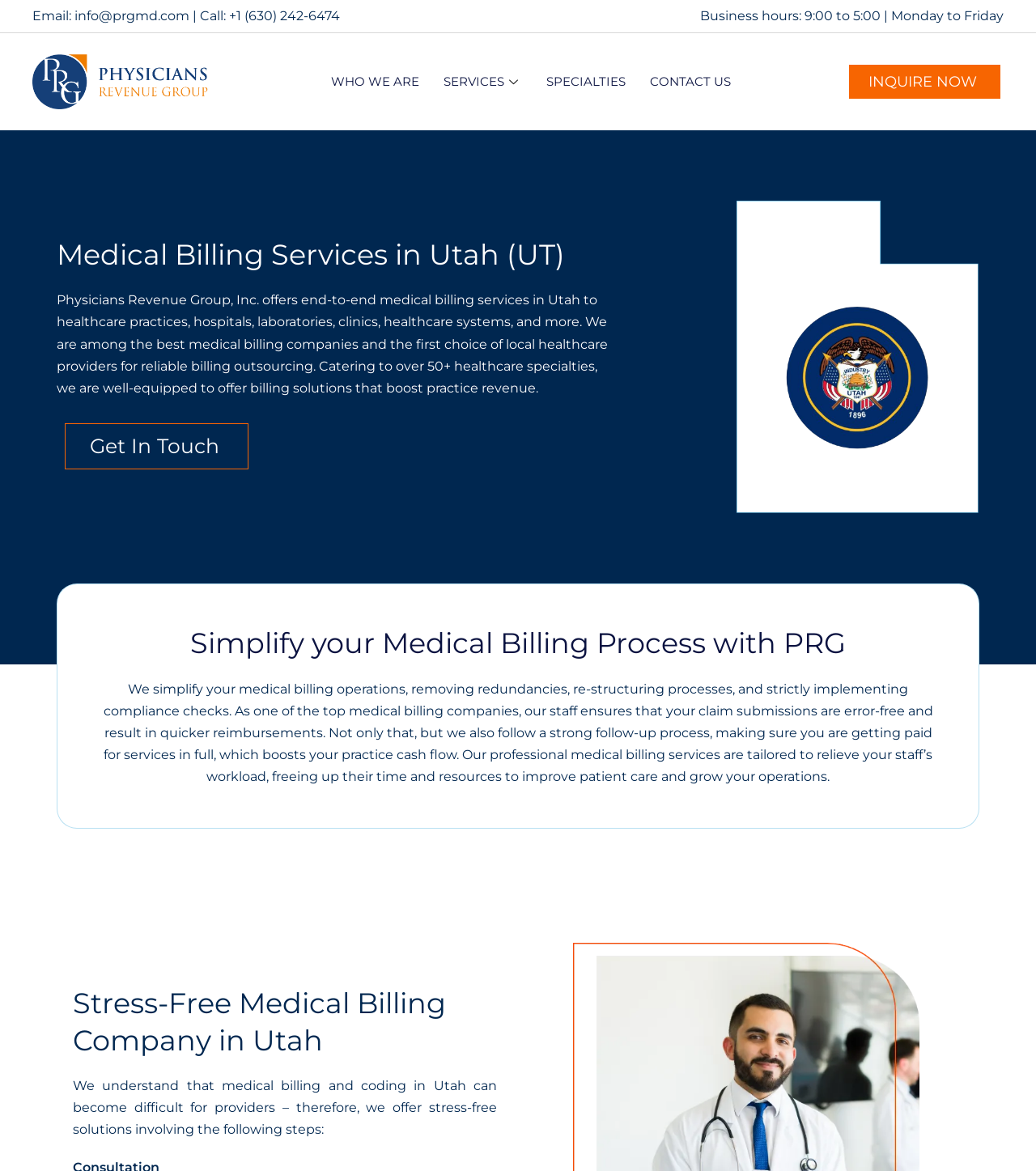Find the bounding box coordinates of the element to click in order to complete the given instruction: "Get in touch with the company."

[0.062, 0.362, 0.24, 0.401]